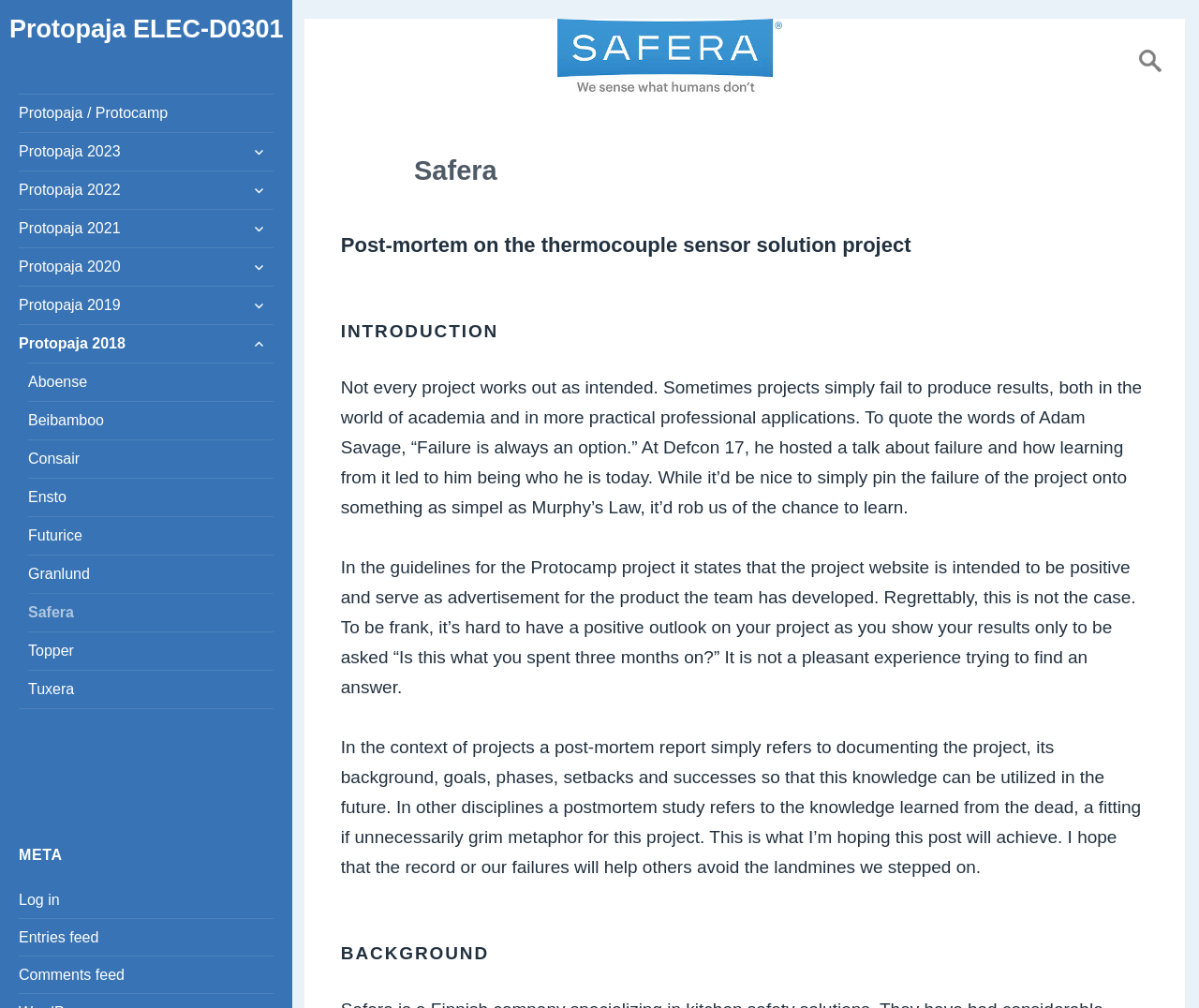Describe the webpage in detail, including text, images, and layout.

The webpage is about Safera, a company that participated in the Protopaja project. At the top, there is a navigation menu with links to different years of the Protopaja project, from 2018 to 2023, and a button to expand the child menu. Below the navigation menu, there are links to various companies, including Aboense, Beibamboo, Consair, Ensto, Futurice, Granlund, Safera, Topper, and Tuxera.

On the right side of the page, there is a section with a heading "META" and links to "Log in", "Entries feed", and "Comments feed". Below this section, there is a button labeled "1".

The main content of the page is a post-mortem report on the thermocouple sensor solution project. The report is divided into sections, including "INTRODUCTION", "BACKGROUND", and others. The introduction discusses the importance of learning from failure, citing Adam Savage's talk at Defcon 17. The text then describes the project's failure to produce results and the difficulty of having a positive outlook on the project.

The report continues with a section on the background of the project, but the text is not fully visible on the page. The overall layout of the page is organized, with clear headings and concise text.